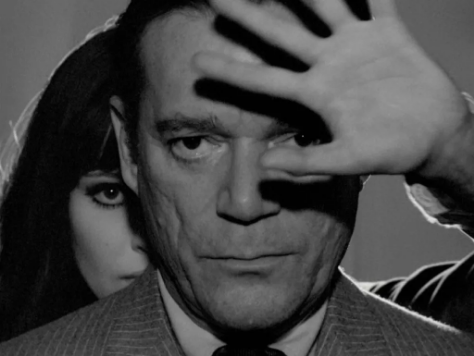Explain the image thoroughly, highlighting all key elements.

The image captures a striking black-and-white scene from the film "Alphaville: A Strange Adventure of Lemmy Caution," directed by Jean-Luc Godard. It features a man in a suit, likely the protagonist Lemmy Caution, holding his hand up to obscure part of his face as if warding off light or scrutiny. Behind him, a woman with dark hair peeks out, creating an air of mystery and tension. This visual juxtaposition exemplifies the film's unique blend of film noir and science fiction. The mood is atmospheric and somewhat detached, aligning with the themes of existential despair explored in Godard's work. The film, released in 1965, showcases contemporaneous Parisian locations, enhancing its distinctive style and narrative complexity.